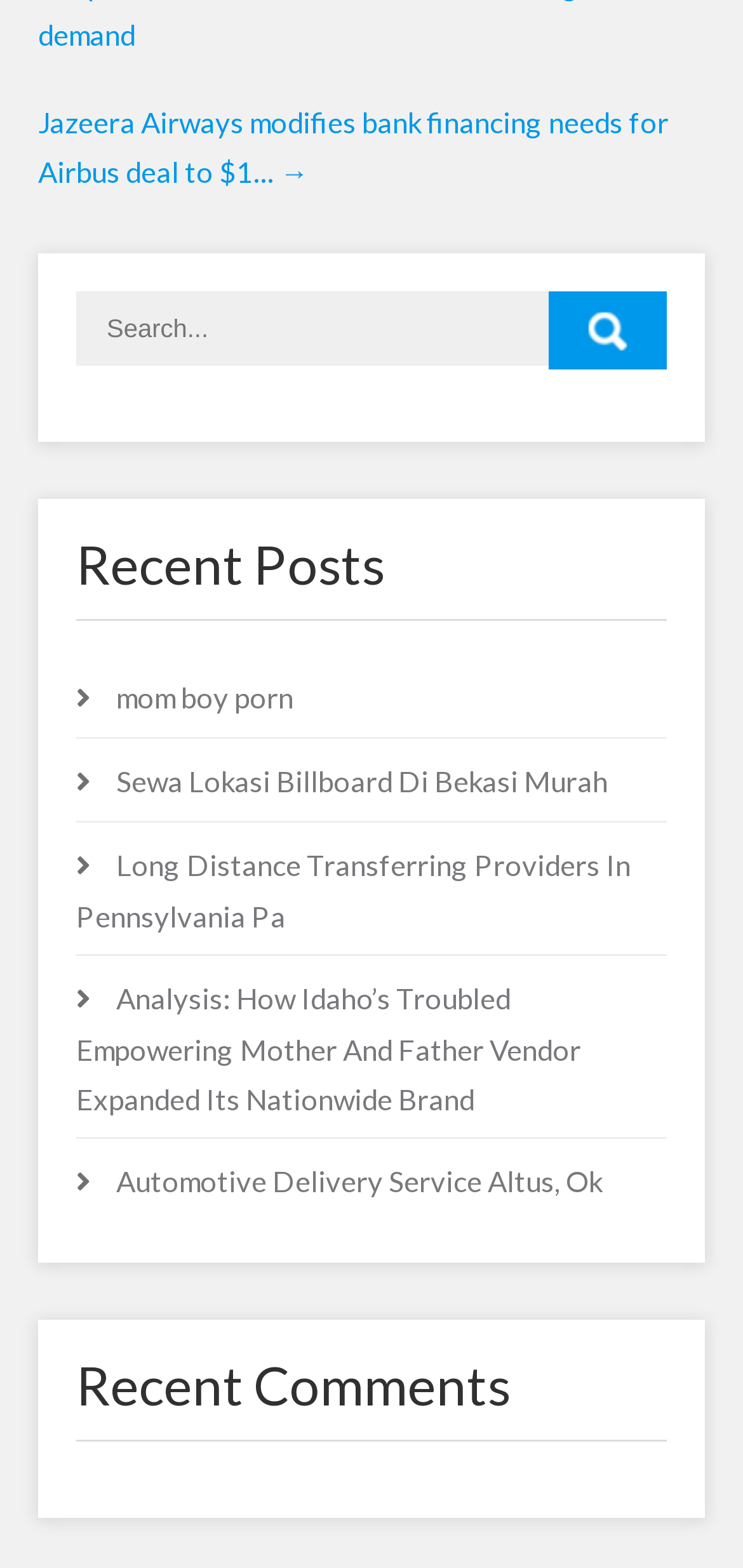How many sections are there on the webpage?
Based on the visual content, answer with a single word or a brief phrase.

3